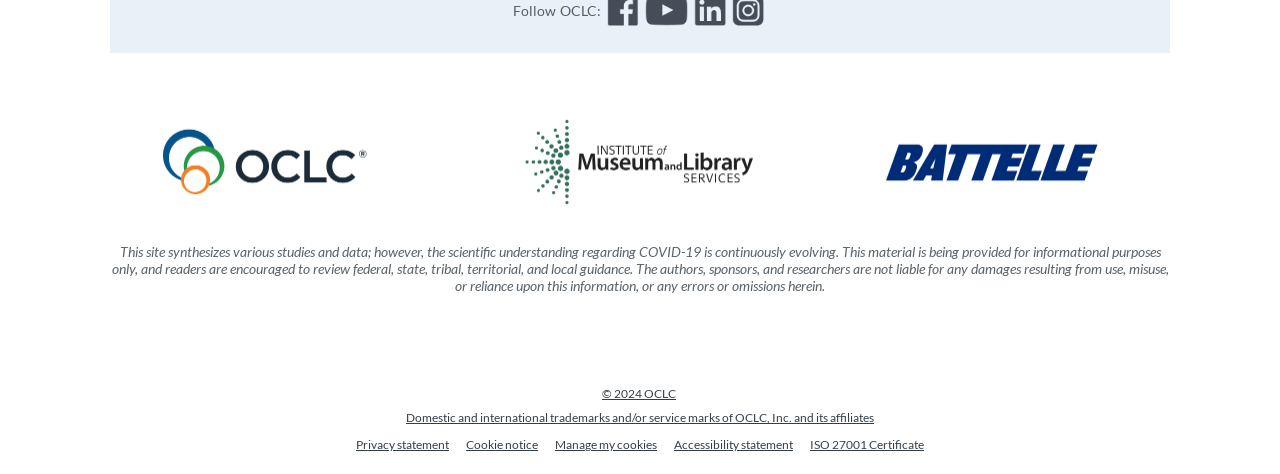What social media platforms are listed?
Please provide a detailed and thorough answer to the question.

I found the social media platforms listed at the top of the webpage, with 'Follow OCLC:' text preceding them. The platforms are Facebook, YouTube, LinkedIn, and Instagram, each represented by a link.